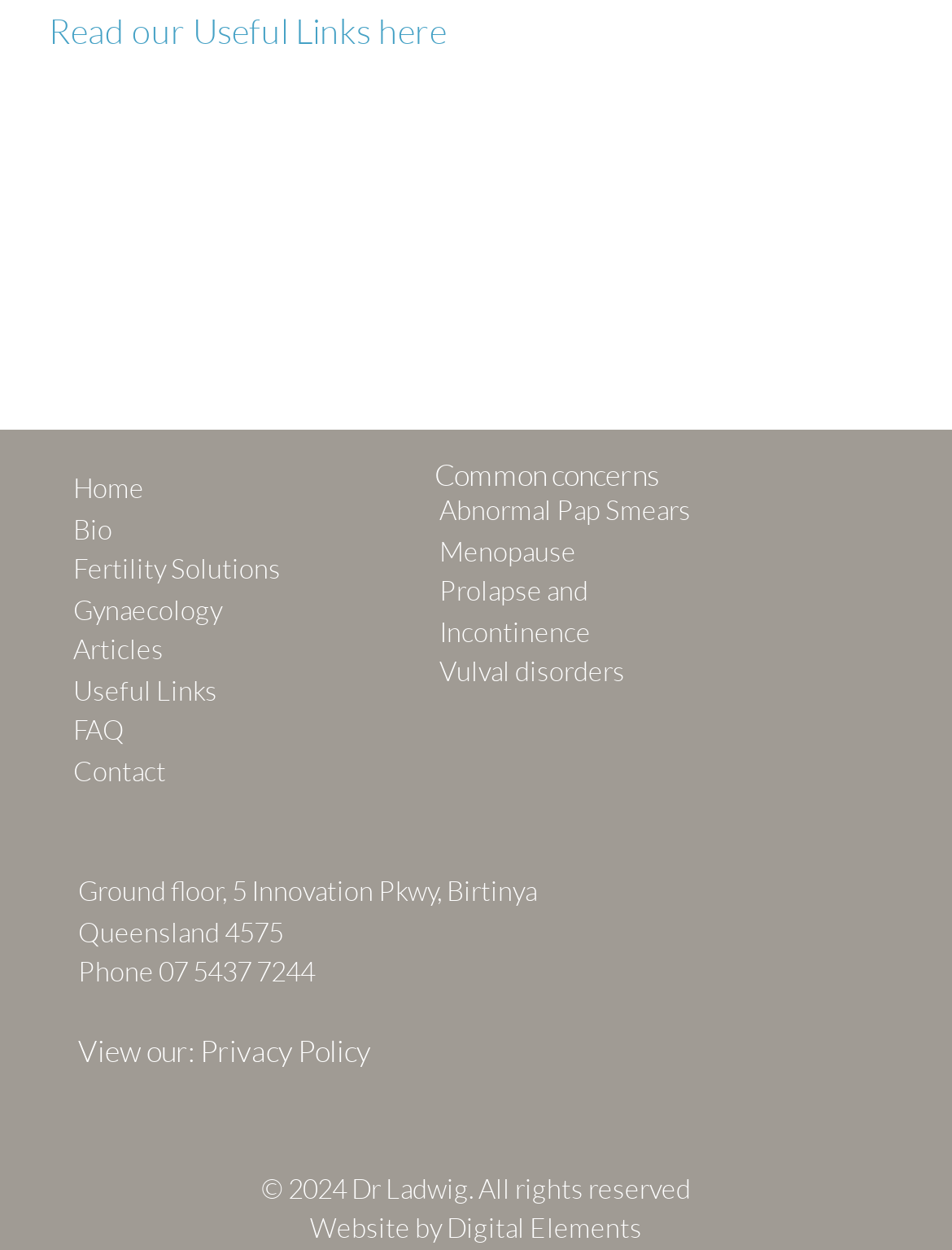Give a concise answer of one word or phrase to the question: 
What is the phone number of Dr. Ladwig's office?

07 5437 7244